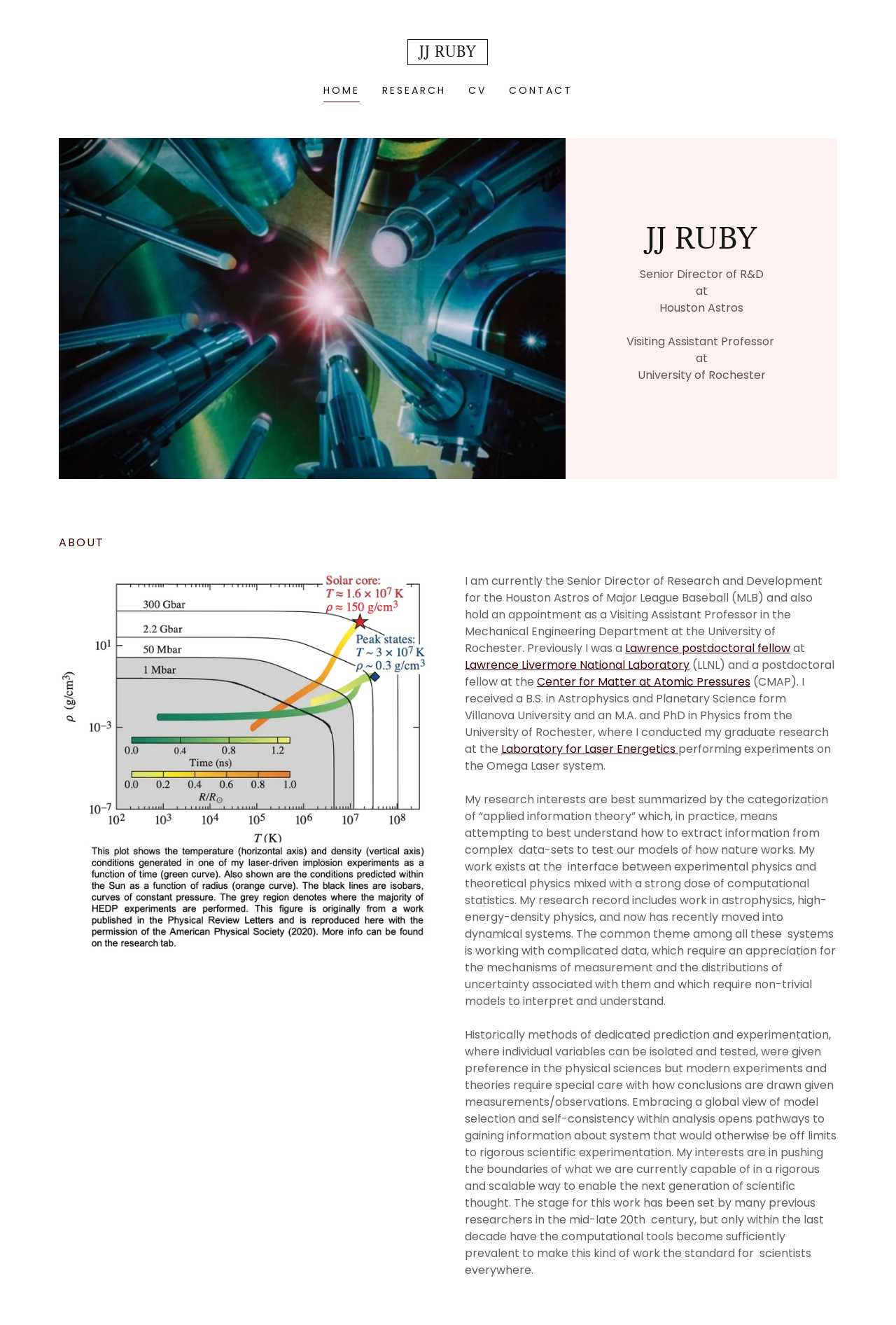What is the name of the university where JJ RUBY received a B.S. in Astrophysics and Planetary Science?
Please look at the screenshot and answer using one word or phrase.

Villanova University